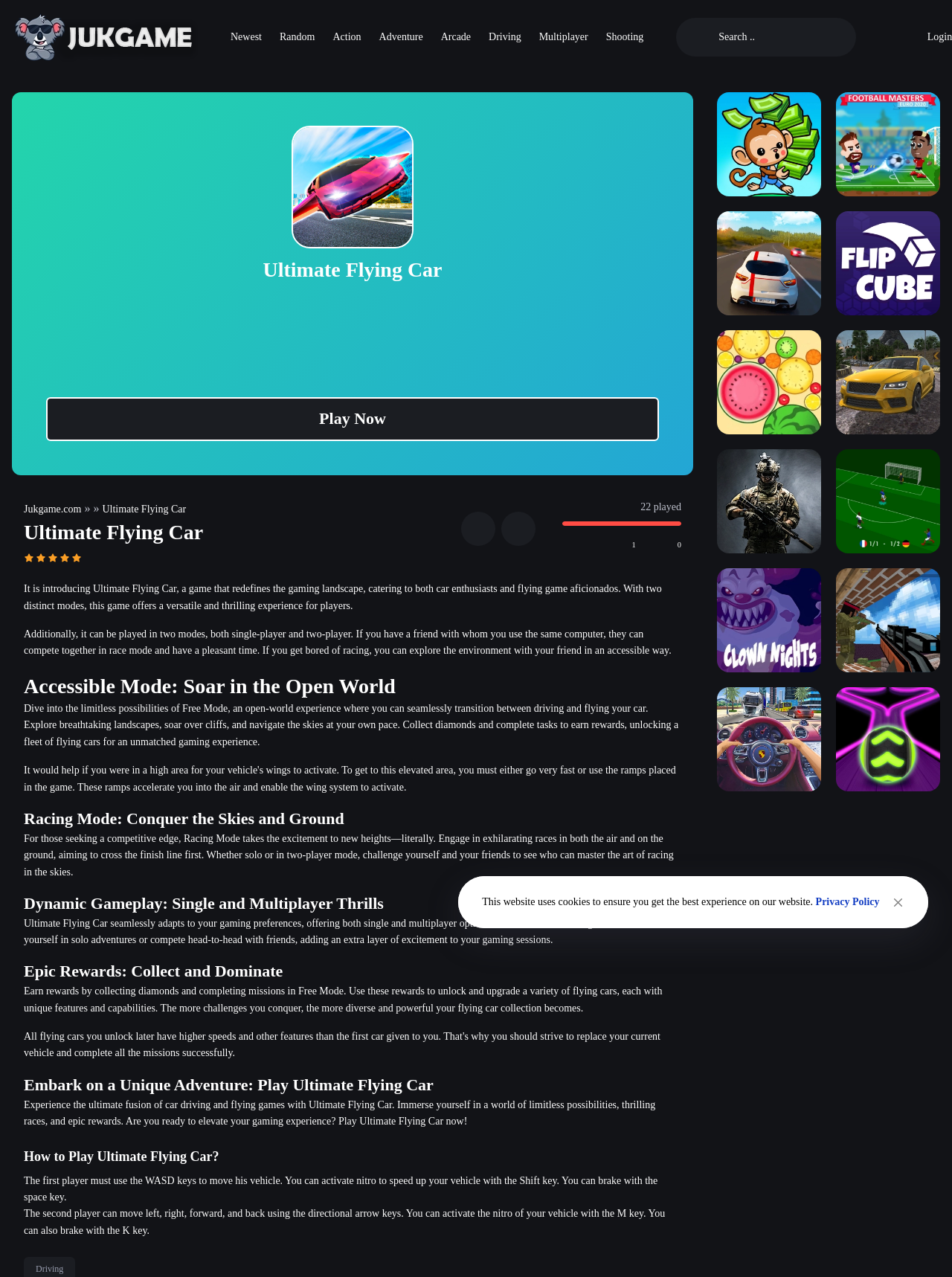Extract the bounding box coordinates for the HTML element that matches this description: "Soccer Skills: Euro Cup 2021". The coordinates should be four float numbers between 0 and 1, i.e., [left, top, right, bottom].

[0.878, 0.352, 0.988, 0.433]